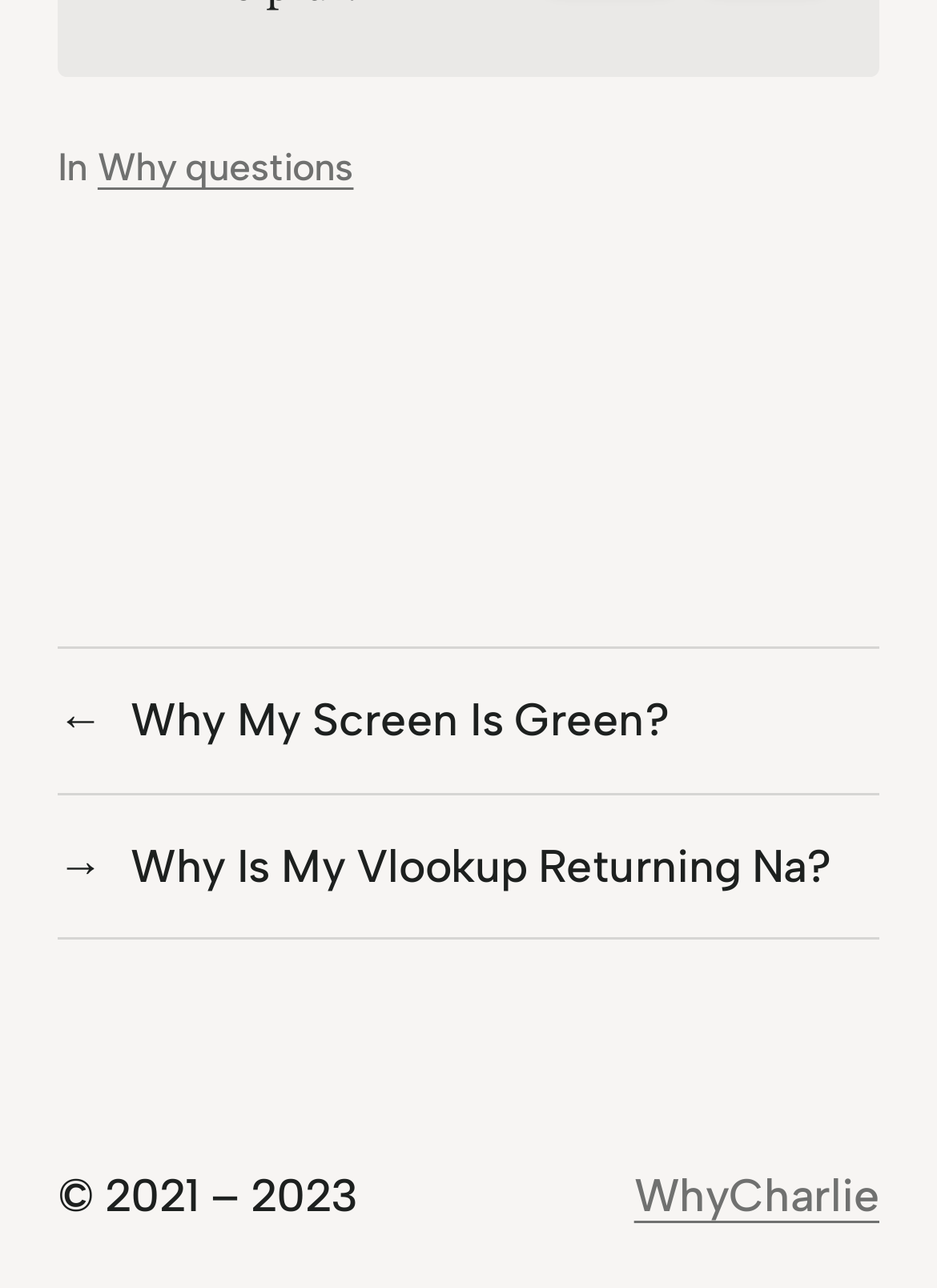Examine the image carefully and respond to the question with a detailed answer: 
What is the purpose of the navigation section?

The navigation section is located at the bottom of the webpage, and it contains links to previous and next pages, indicating that the webpage is paginated, allowing users to navigate through multiple pages of content.